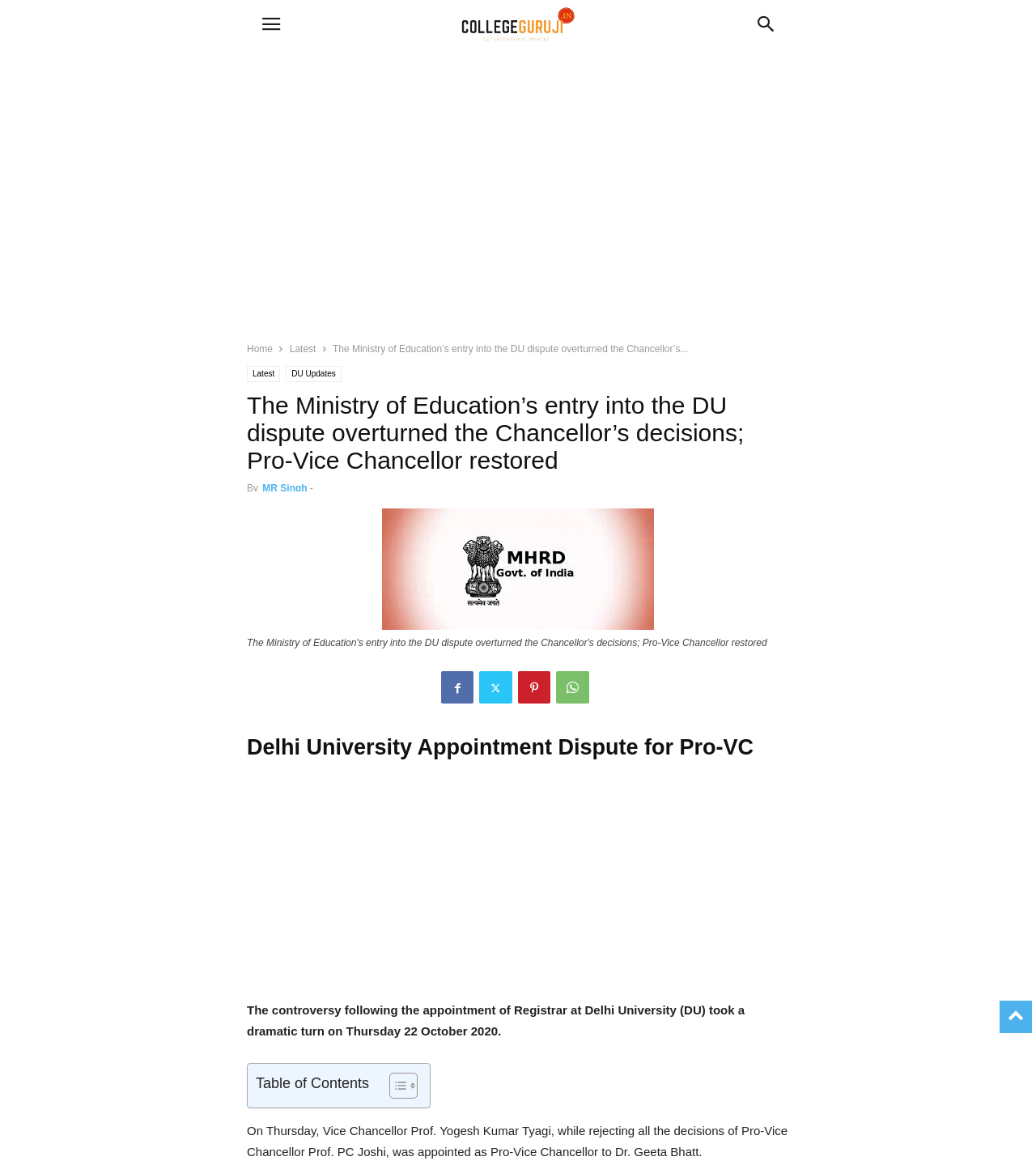What is the date of the event mentioned in the article?
Refer to the screenshot and respond with a concise word or phrase.

Thursday, 22 October 2020